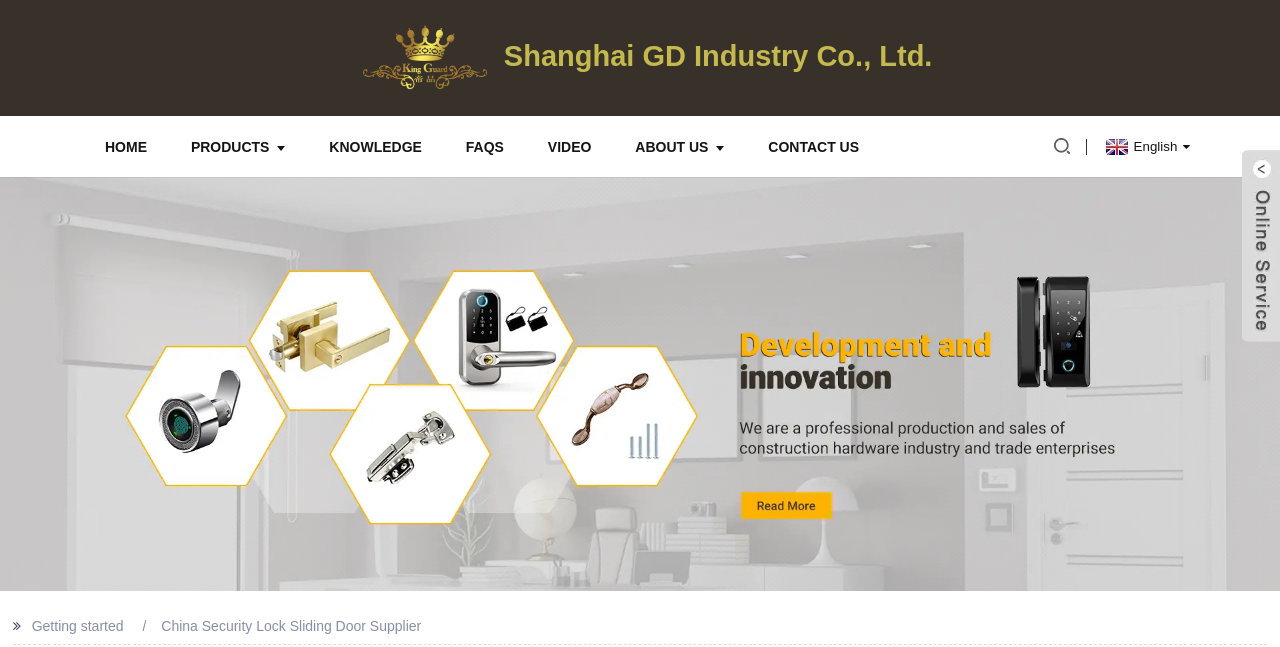Detail the features and information presented on the webpage.

The webpage appears to be a company website, specifically for a Chinese supplier of security locks and sliding doors. At the top-left corner, there is a logo of the company, Shanghai GD Industry Co., Ltd., accompanied by a figure element. 

Below the logo, there is a navigation menu with six links: HOME, PRODUCTS, KNOWLEDGE, FAQS, VIDEO, and CONTACT US, arranged horizontally from left to right. 

To the right of the navigation menu, there is a static text element labeled "ABOUT US". Further to the right, there is a link to switch the language to English, indicated by a flag icon.

At the bottom of the page, there is a large banner image that spans the entire width of the page. Above the banner, there are two static text elements, one reading "Getting started" and the other displaying the company's name and product description, "China Security Lock Sliding Door Supplier".